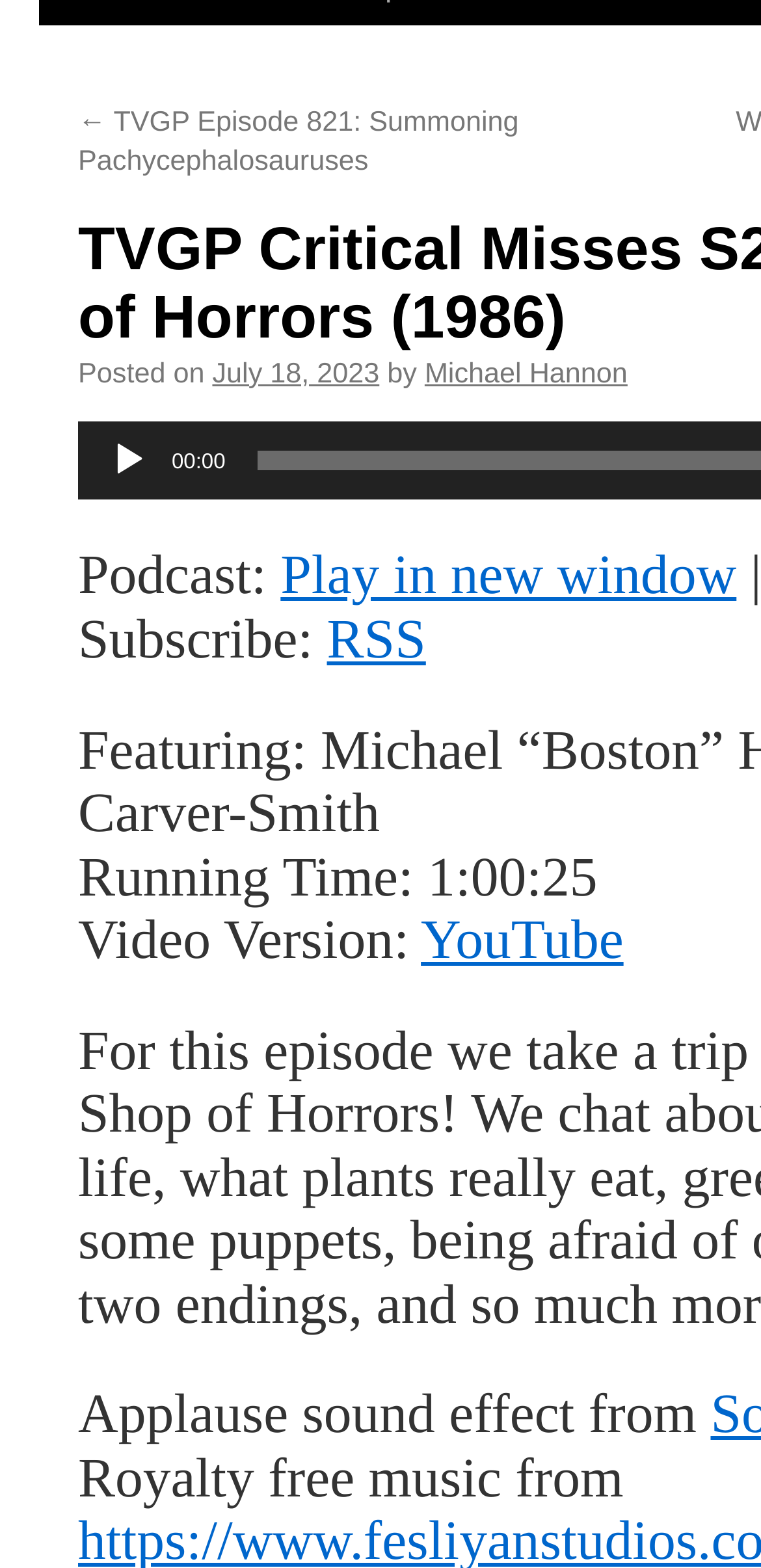Identify the bounding box coordinates of the HTML element based on this description: "July 18, 2023".

[0.279, 0.276, 0.499, 0.296]